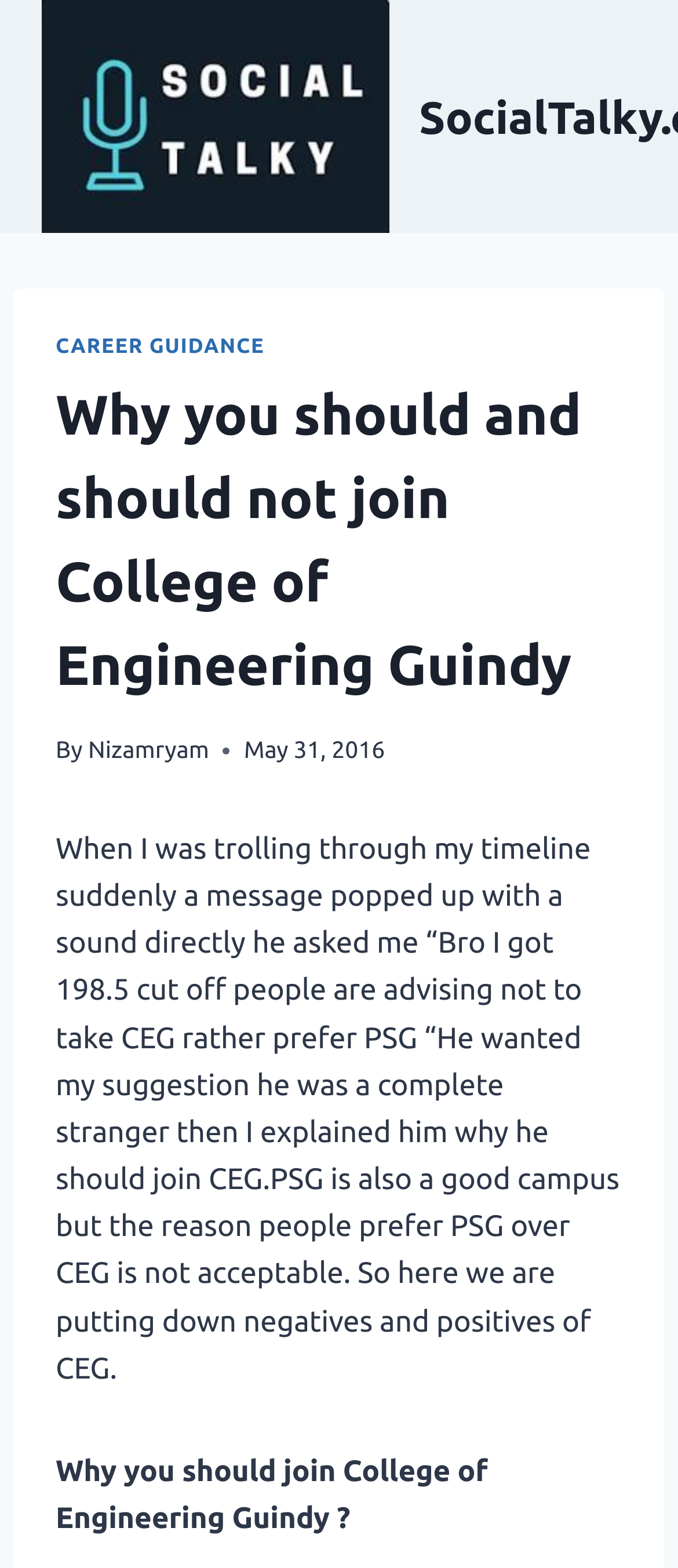Please give a short response to the question using one word or a phrase:
What is the name of the author of the article?

Nizamryam